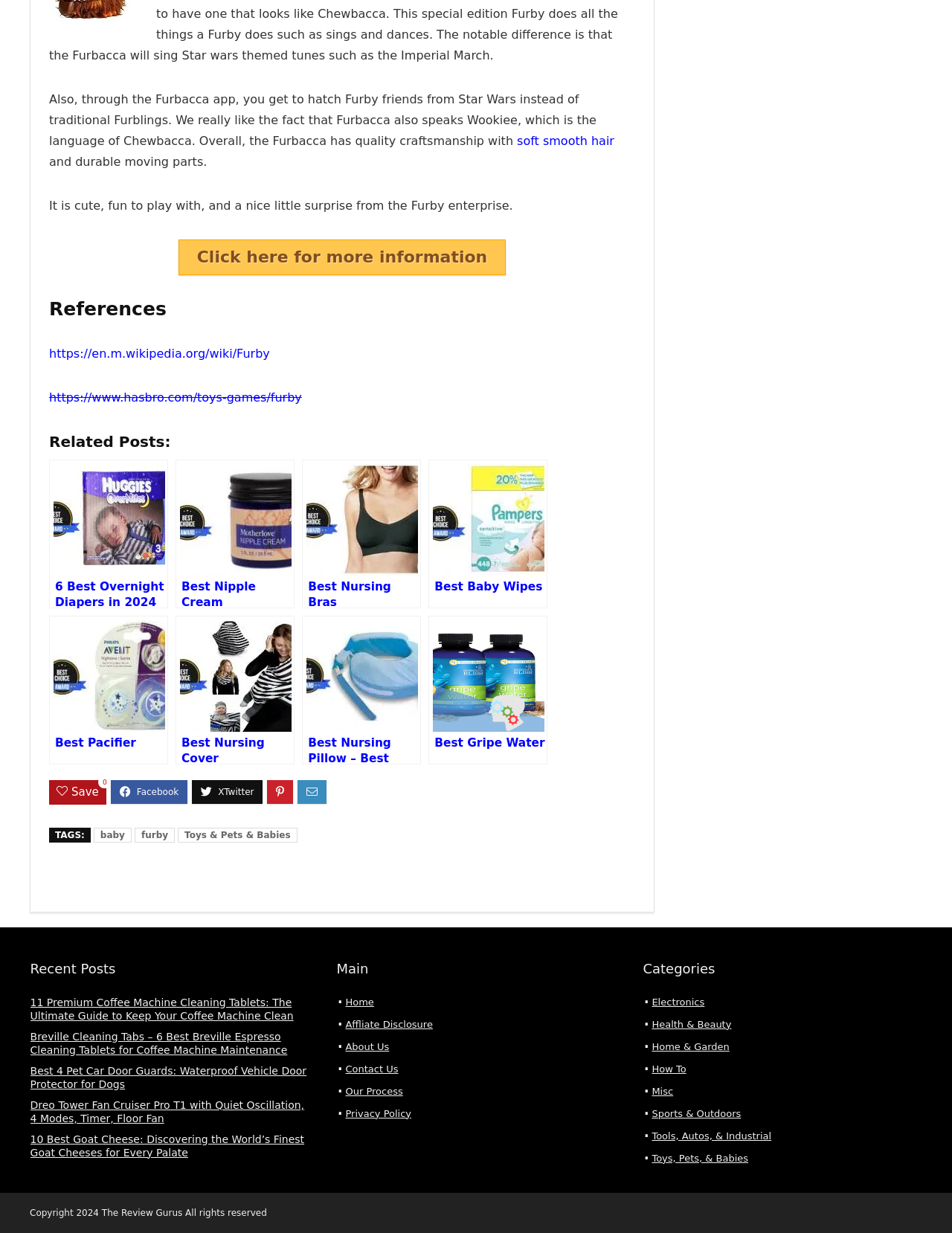Please look at the image and answer the question with a detailed explanation: What is the purpose of the 'References' section?

The 'References' section contains links to external sources, such as Wikipedia and Hasbro's website, which provide more information about Furby.